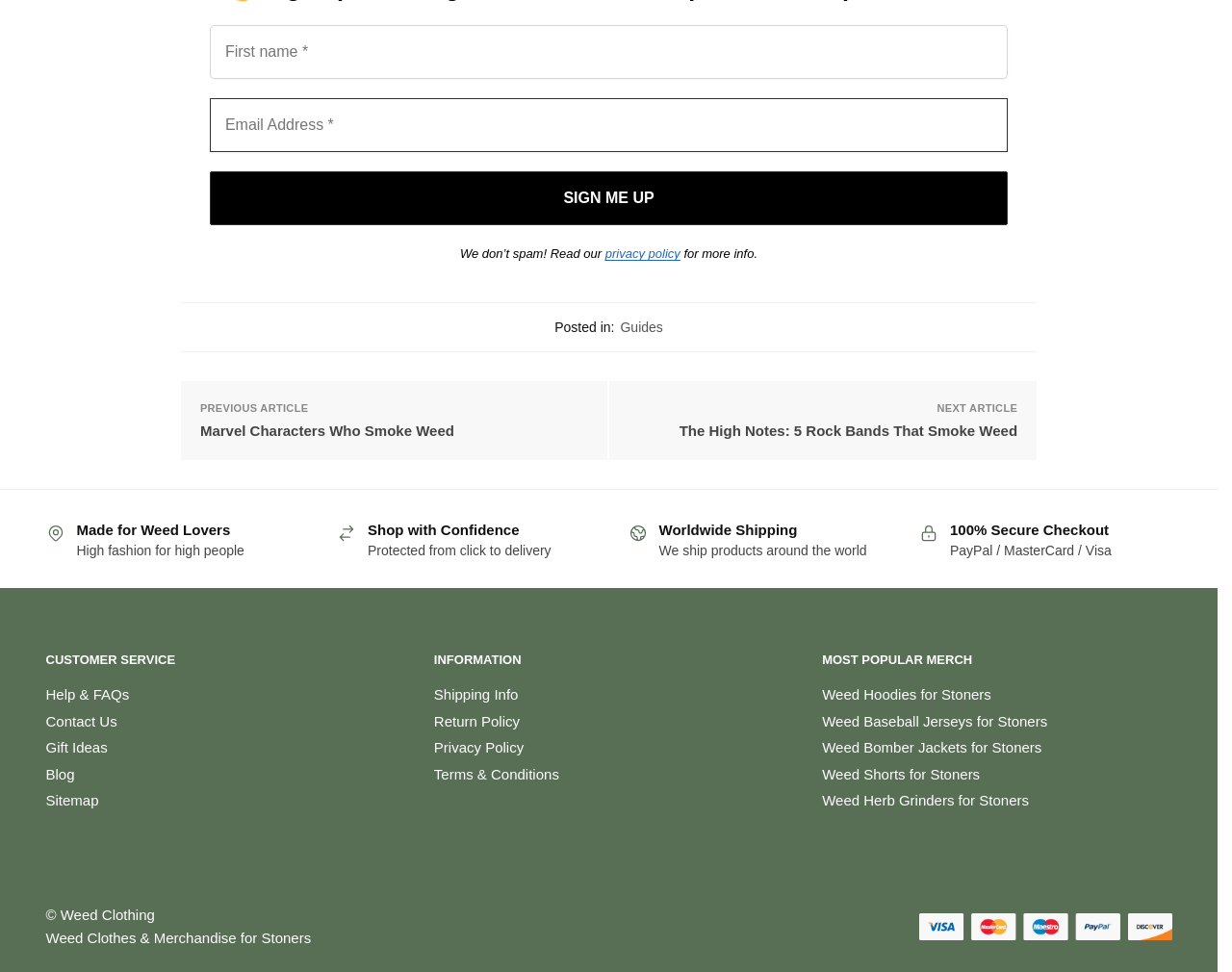Pinpoint the bounding box coordinates of the clickable area needed to execute the instruction: "View previous article". The coordinates should be specified as four float numbers between 0 and 1, i.e., [left, top, right, bottom].

[0.162, 0.405, 0.25, 0.417]